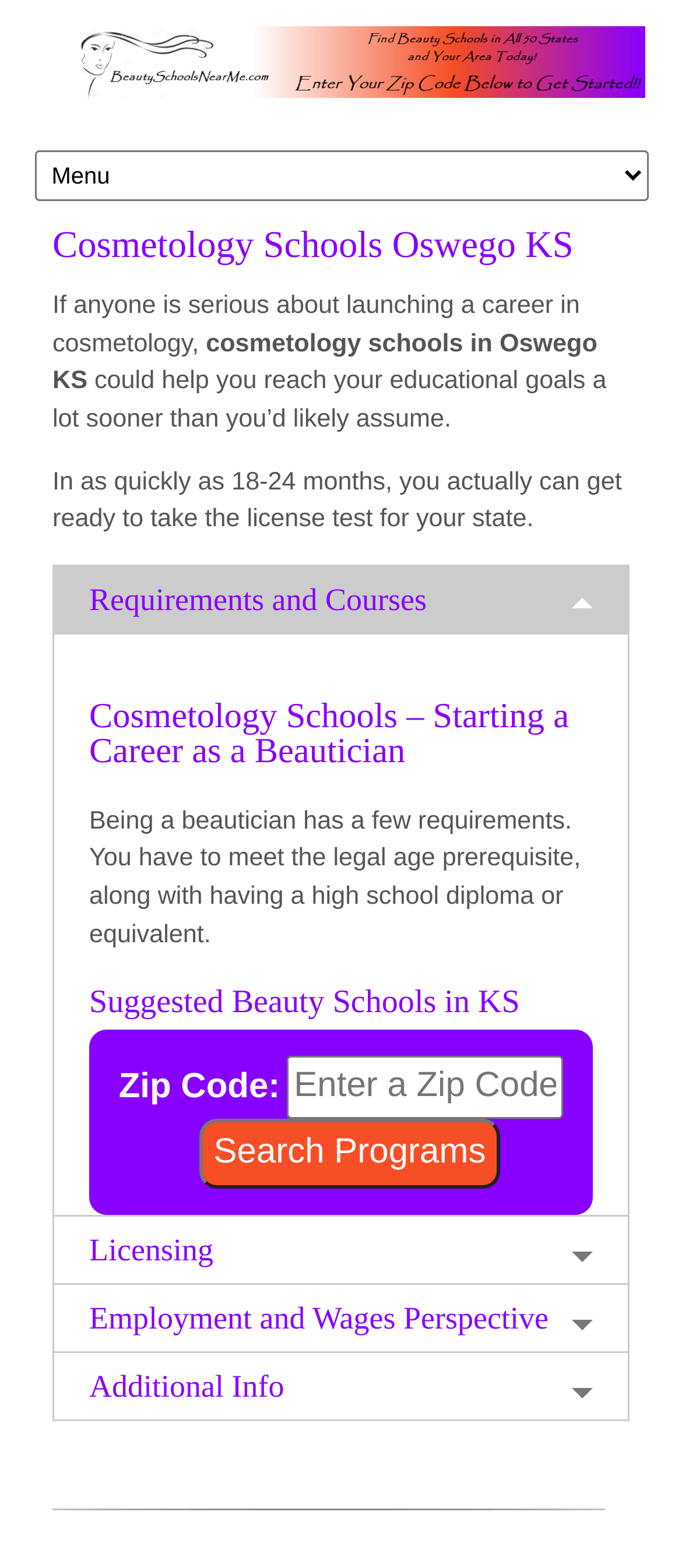Using the provided element description "Development Studio", determine the bounding box coordinates of the UI element.

None